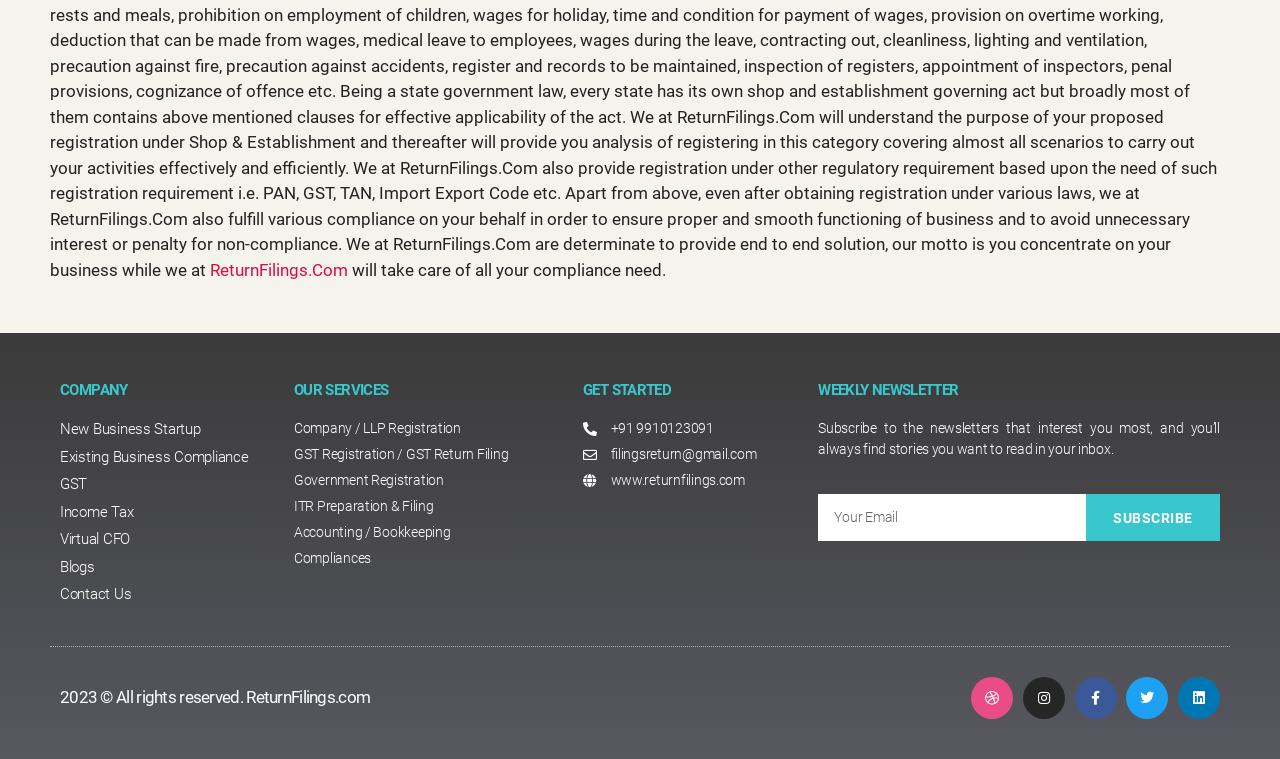Give a one-word or short-phrase answer to the following question: 
What social media platforms is the company on?

Facebook, Twitter, Linkedin